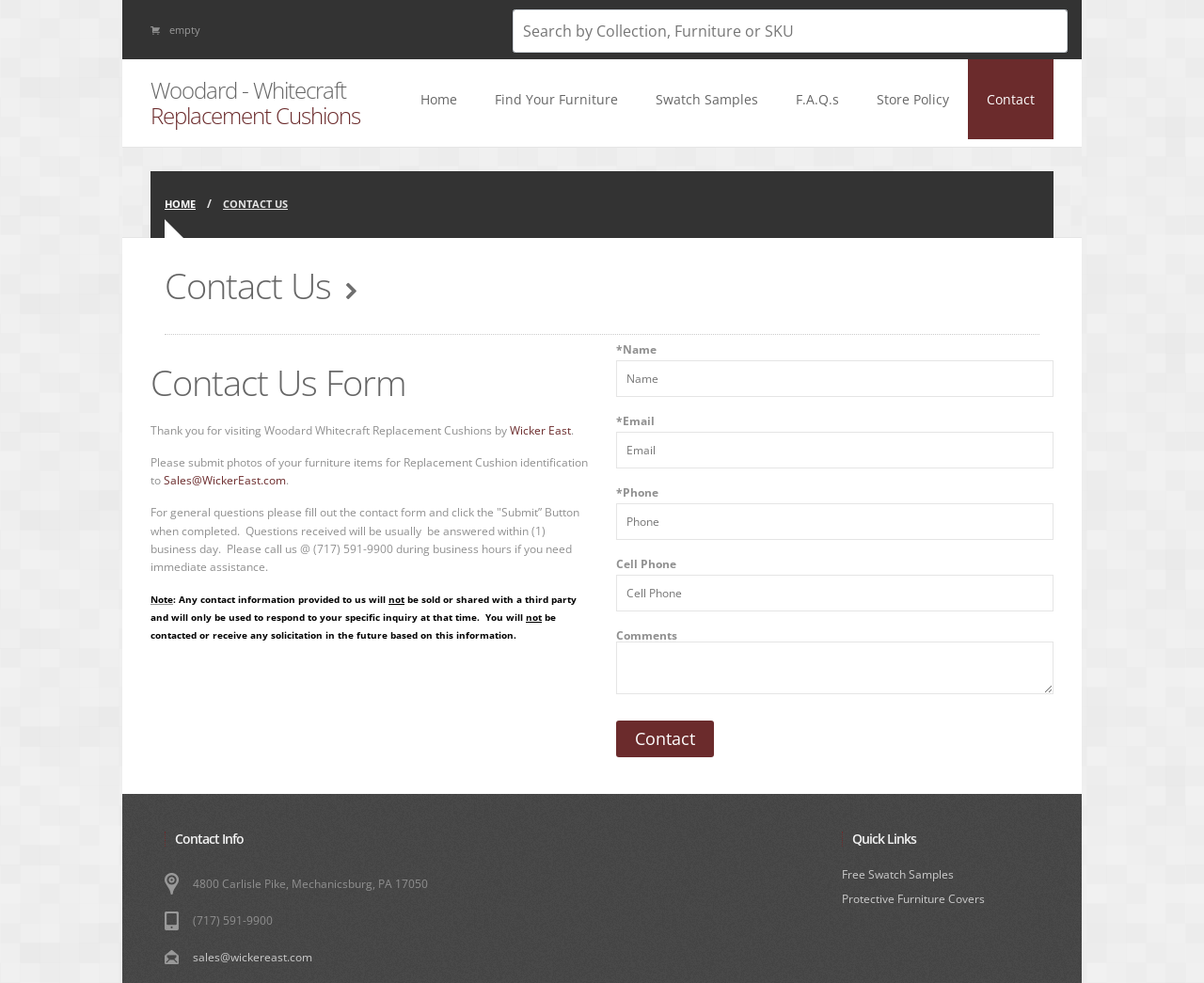Using the element description provided, determine the bounding box coordinates in the format (top-left x, top-left y, bottom-right x, bottom-right y). Ensure that all values are floating point numbers between 0 and 1. Element description: Free Swatch Samples

[0.699, 0.88, 0.863, 0.899]